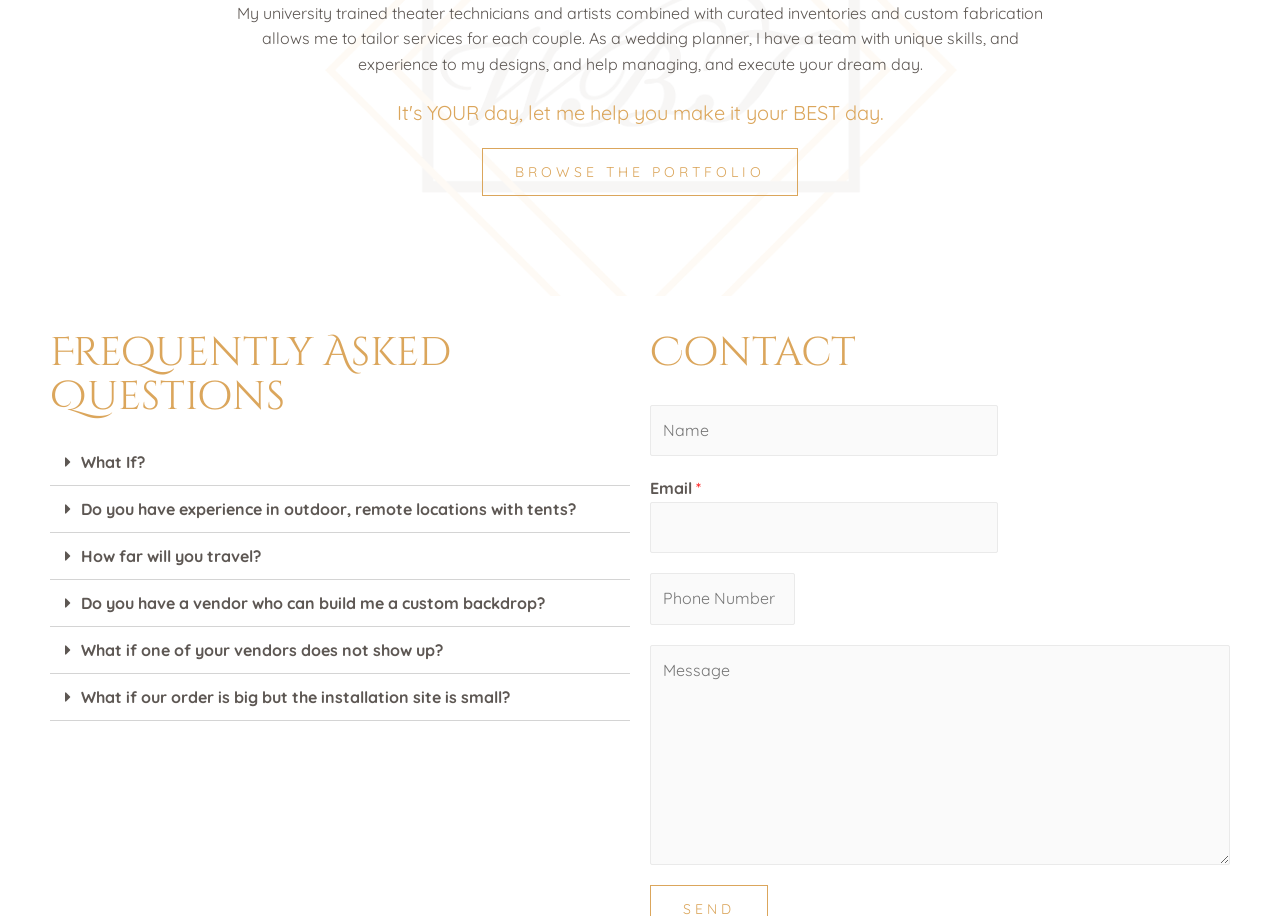Locate the bounding box coordinates of the clickable region necessary to complete the following instruction: "Enter your name". Provide the coordinates in the format of four float numbers between 0 and 1, i.e., [left, top, right, bottom].

[0.508, 0.442, 0.78, 0.498]